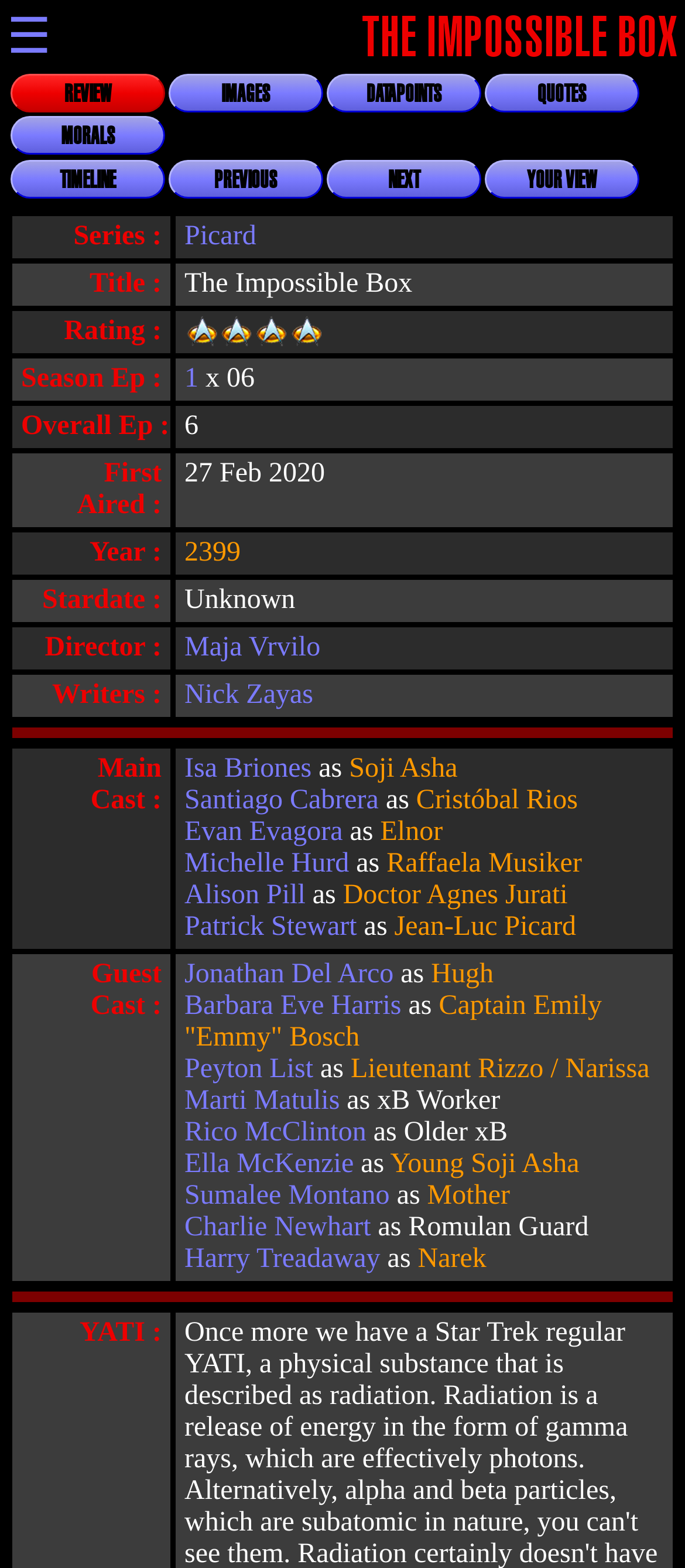Summarize the webpage in an elaborate manner.

This webpage is a review of the TV episode "The Impossible Box" from the series "Picard". At the top, there is a heading with the episode title, followed by a row of links to different sections of the review, including "REVIEW", "IMAGES", "DATAPOINTS", "QUOTES", "MORALS", "TIMELINE", "PREVIOUS", "NEXT", and "YOUR VIEW".

Below the heading, there is a section with the episode's title, series, and rating. The rating is displayed as a number "4" with an accompanying image. 

The main content of the review is organized into sections with headings such as "Title", "Series", "Rating", "Overall Ep", "First Aired", "Stardate", "Director", "Year", "Writers", "Season Ep", and "Main Cast". Each section contains relevant information about the episode, including the director, writers, and main cast members, along with their respective roles.

The main cast section lists the actors and their characters, including Isa Briones as Soji Asha, Santiago Cabrera as Cristóbal Rios, Evan Evagora as Elnor, and Patrick Stewart as Jean-Luc Picard. 

Further down, there is a section for the guest cast, which lists actors and their characters, including Jonathan Del Arco as Hugh, Barbara Eve Harris as Captain Emily "Emmy" Bosch, and Peyton List as Lieutenant Rizzo / Narissa.

At the bottom of the page, there is a section titled "YATI", which may contain additional information or notes about the episode.